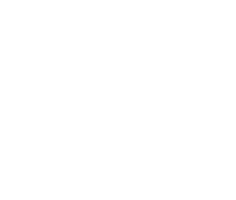Who is participating in the London event?
Using the picture, provide a one-word or short phrase answer.

Brian May